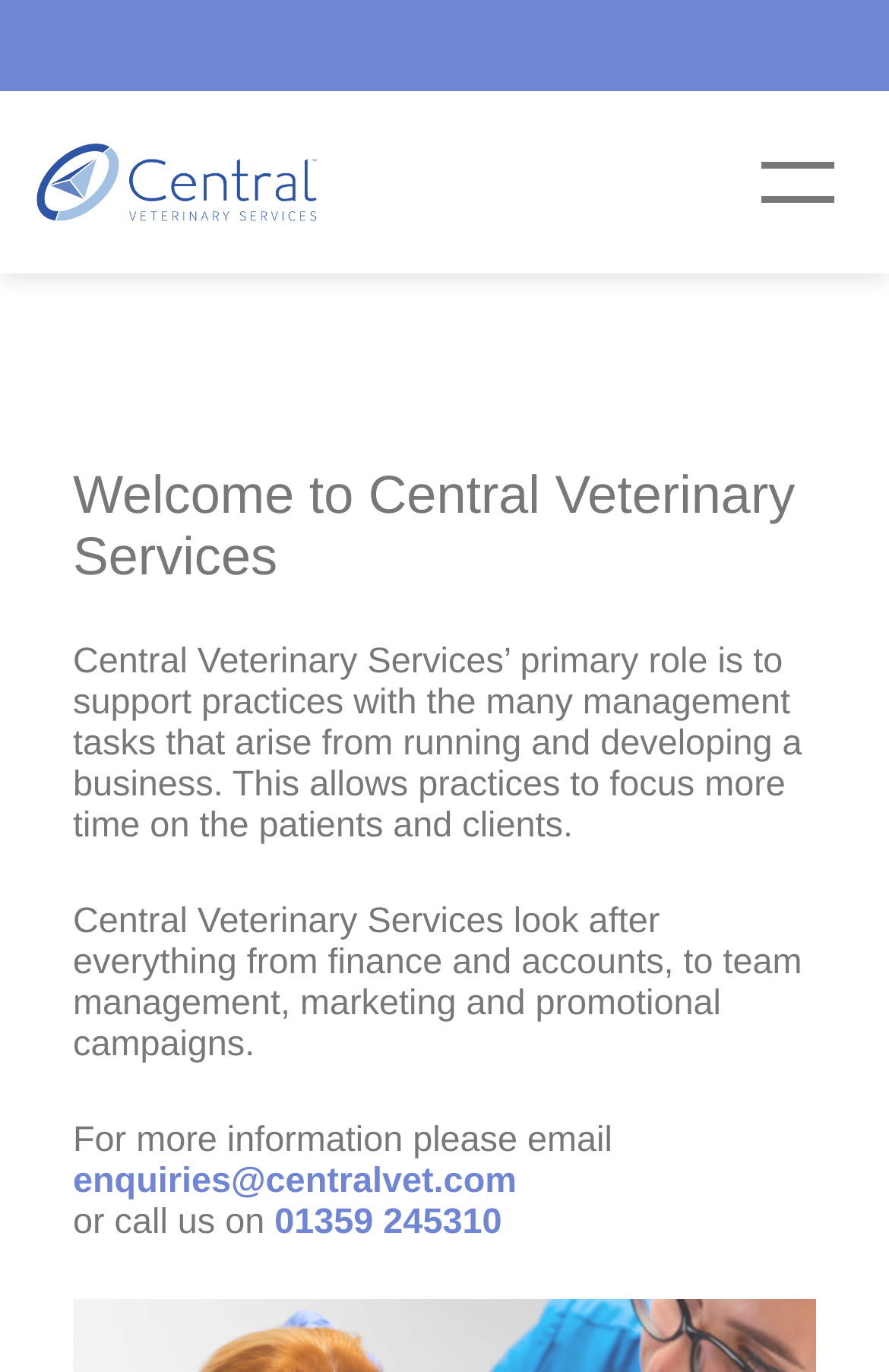Identify the bounding box for the described UI element. Provide the coordinates in (top-left x, top-left y, bottom-right x, bottom-right y) format with values ranging from 0 to 1: aria-label="Open menu"

[0.836, 0.093, 0.959, 0.173]